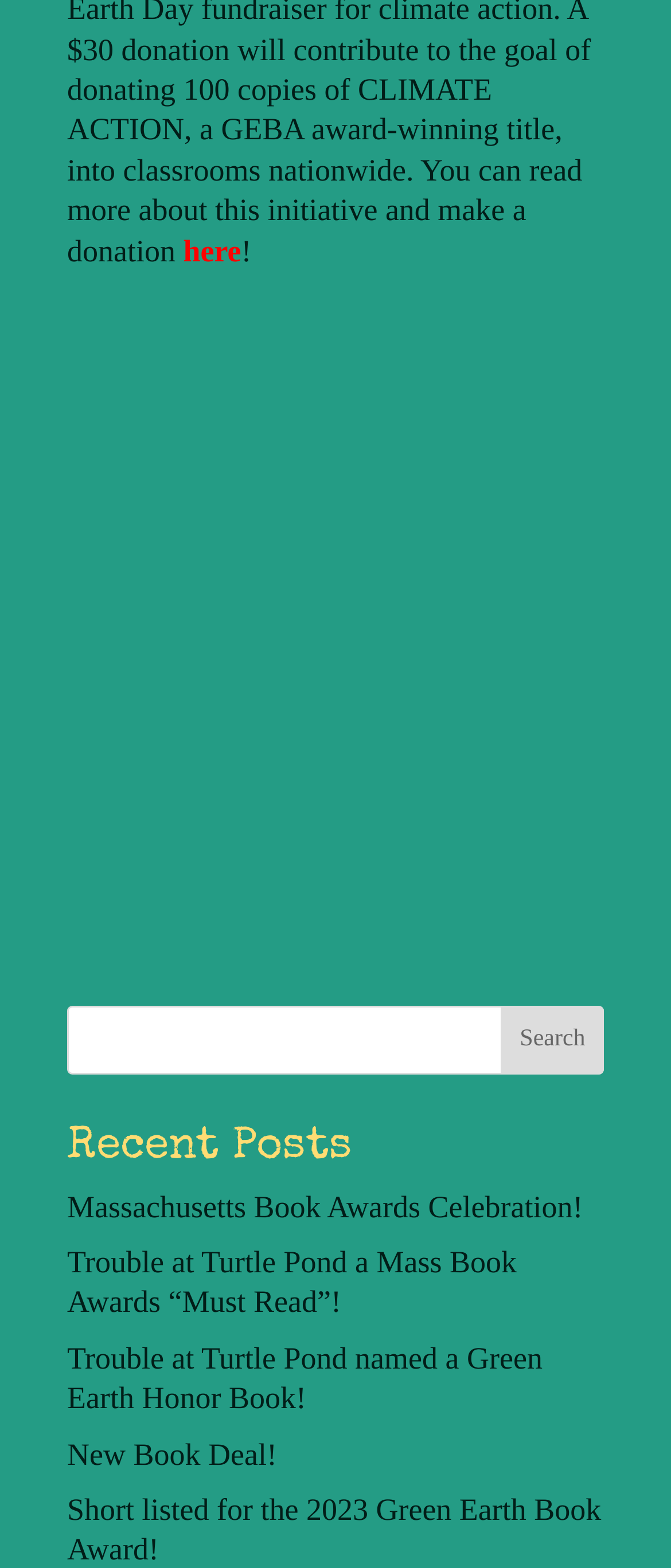How many links are there under Recent Posts?
Please use the image to provide a one-word or short phrase answer.

5